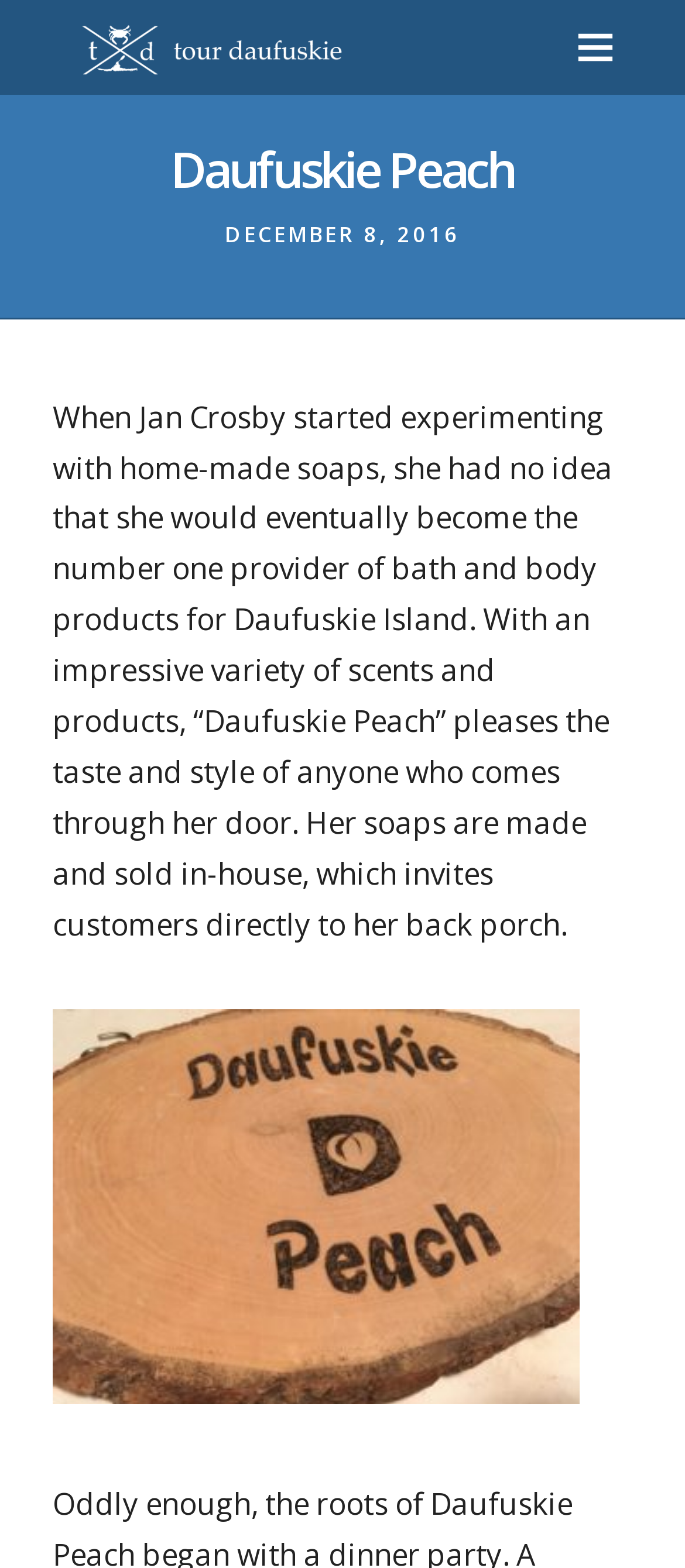Respond to the following question using a concise word or phrase: 
What is the name of the business?

Daufuskie Peach